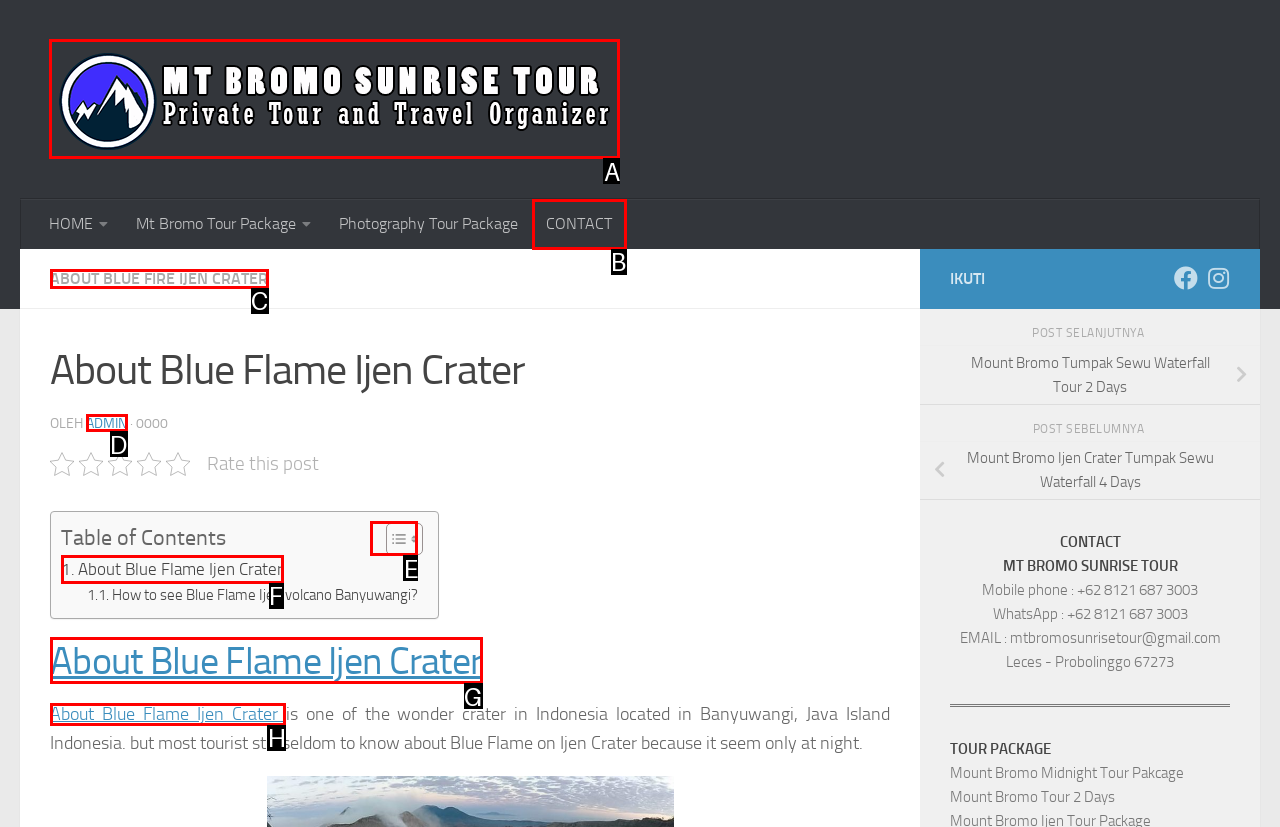To execute the task: Click on 'MT BROMO SUNRISE TOUR', which one of the highlighted HTML elements should be clicked? Answer with the option's letter from the choices provided.

A